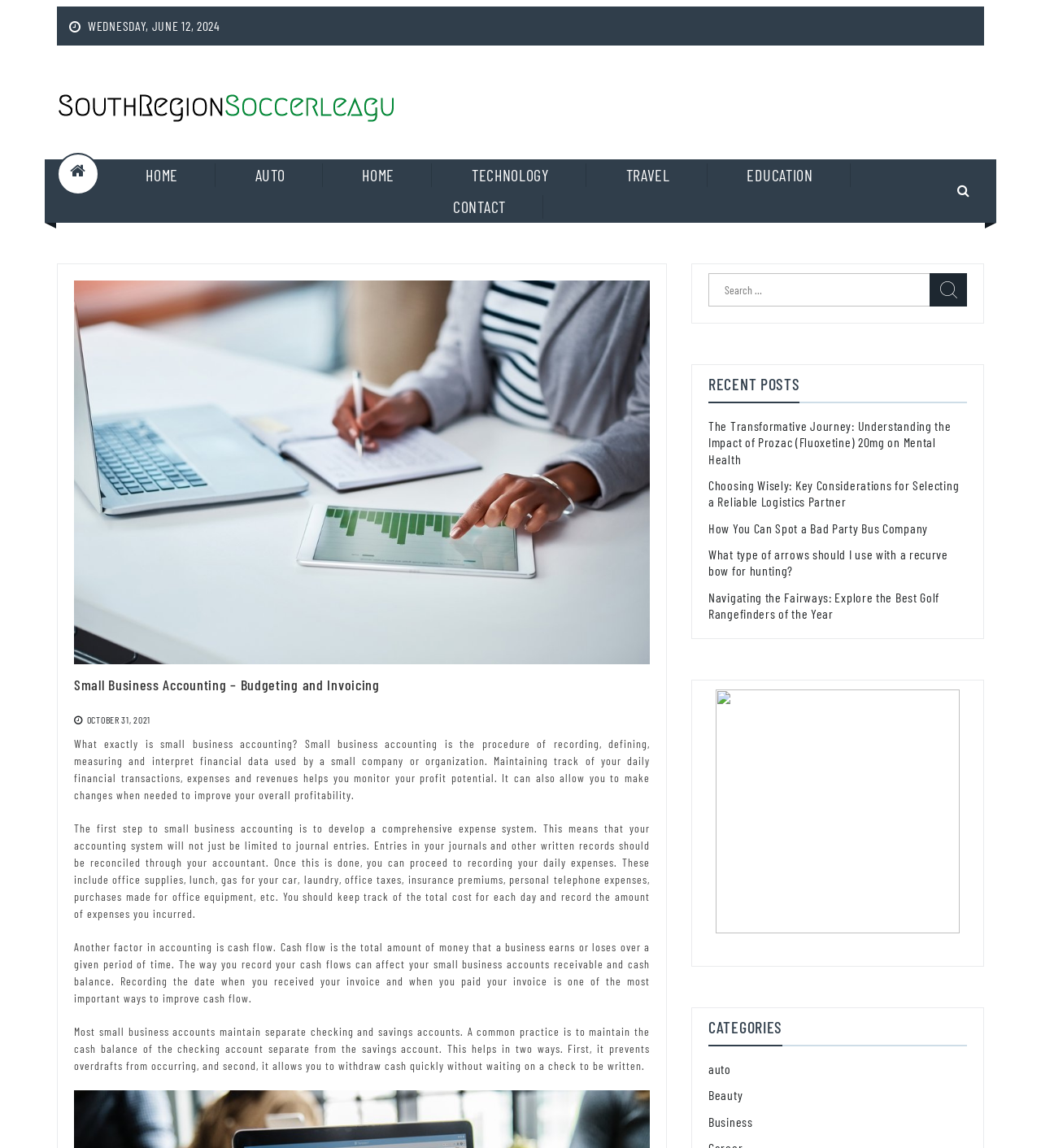Please determine the bounding box coordinates of the element to click on in order to accomplish the following task: "Check recent posts". Ensure the coordinates are four float numbers ranging from 0 to 1, i.e., [left, top, right, bottom].

[0.68, 0.326, 0.929, 0.351]